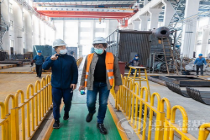Please answer the following question using a single word or phrase: 
What is the atmosphere of the workshop?

Active and collaborative